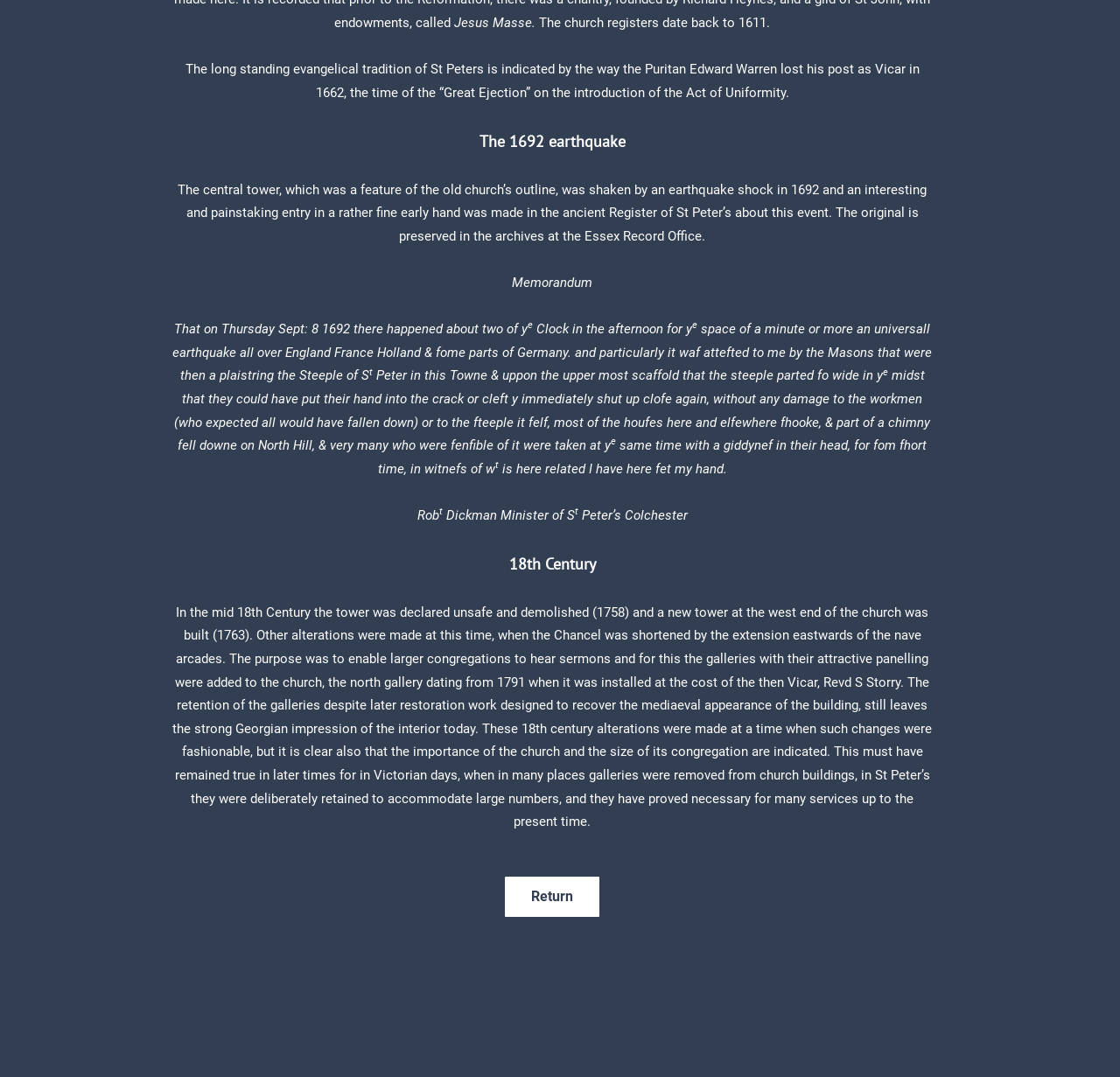Respond to the question below with a single word or phrase: What was added to the church in 1791?

North gallery